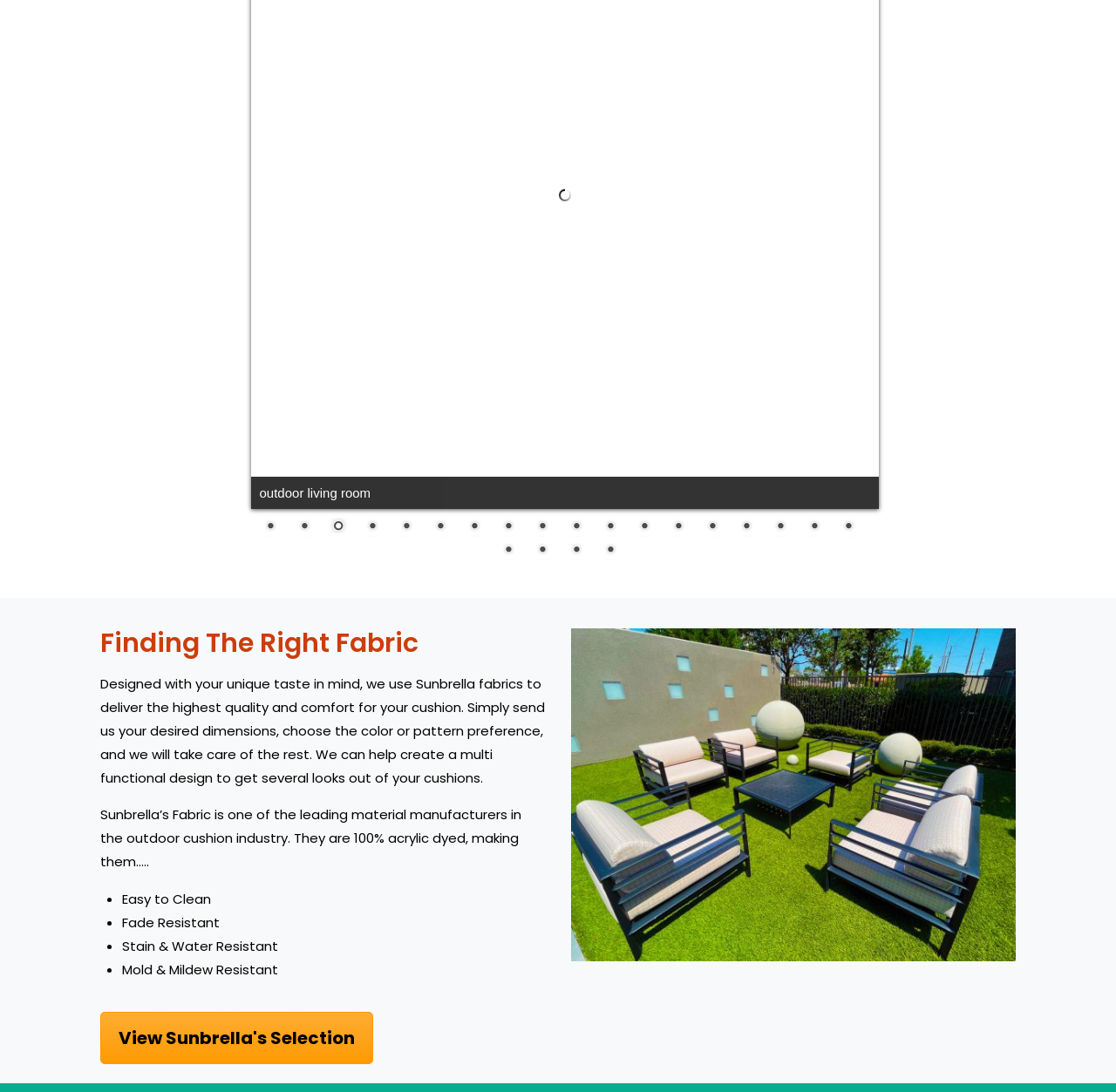Given the element description 13, identify the bounding box coordinates for the UI element on the webpage screenshot. The format should be (top-left x, top-left y, bottom-right x, bottom-right y), with values between 0 and 1.

[0.599, 0.474, 0.626, 0.492]